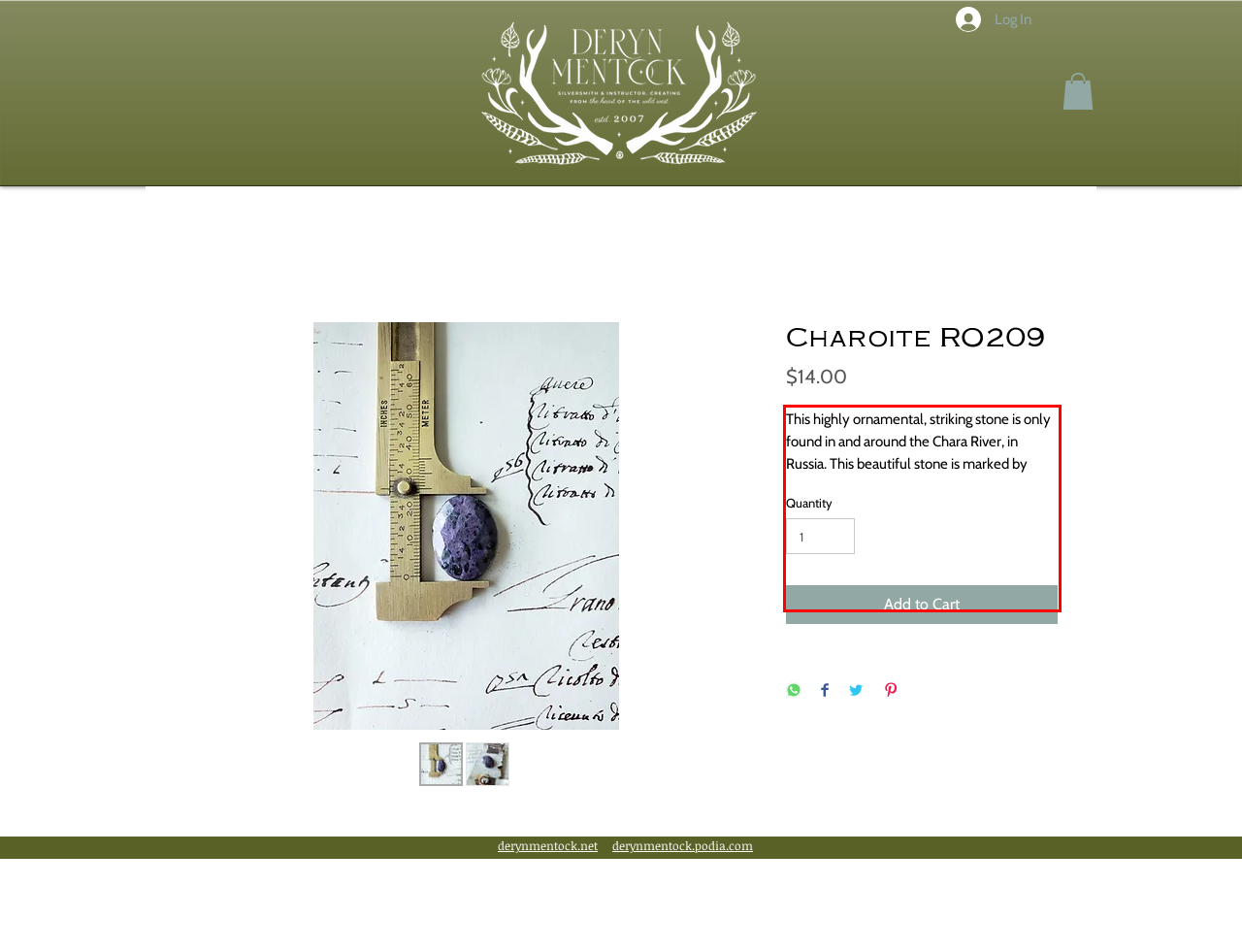Given the screenshot of the webpage, identify the red bounding box, and recognize the text content inside that red bounding box.

This highly ornamental, striking stone is only found in and around the Chara River, in Russia. This beautiful stone is marked by distinctive, swirling patterns of light to dark violet, white and black. Charoite is typically cut as a rounded cabochon but these faceted stones really show off the slight to moderate chatoyancy that charoite is known for. Top drilled. Measures 26x20mm.